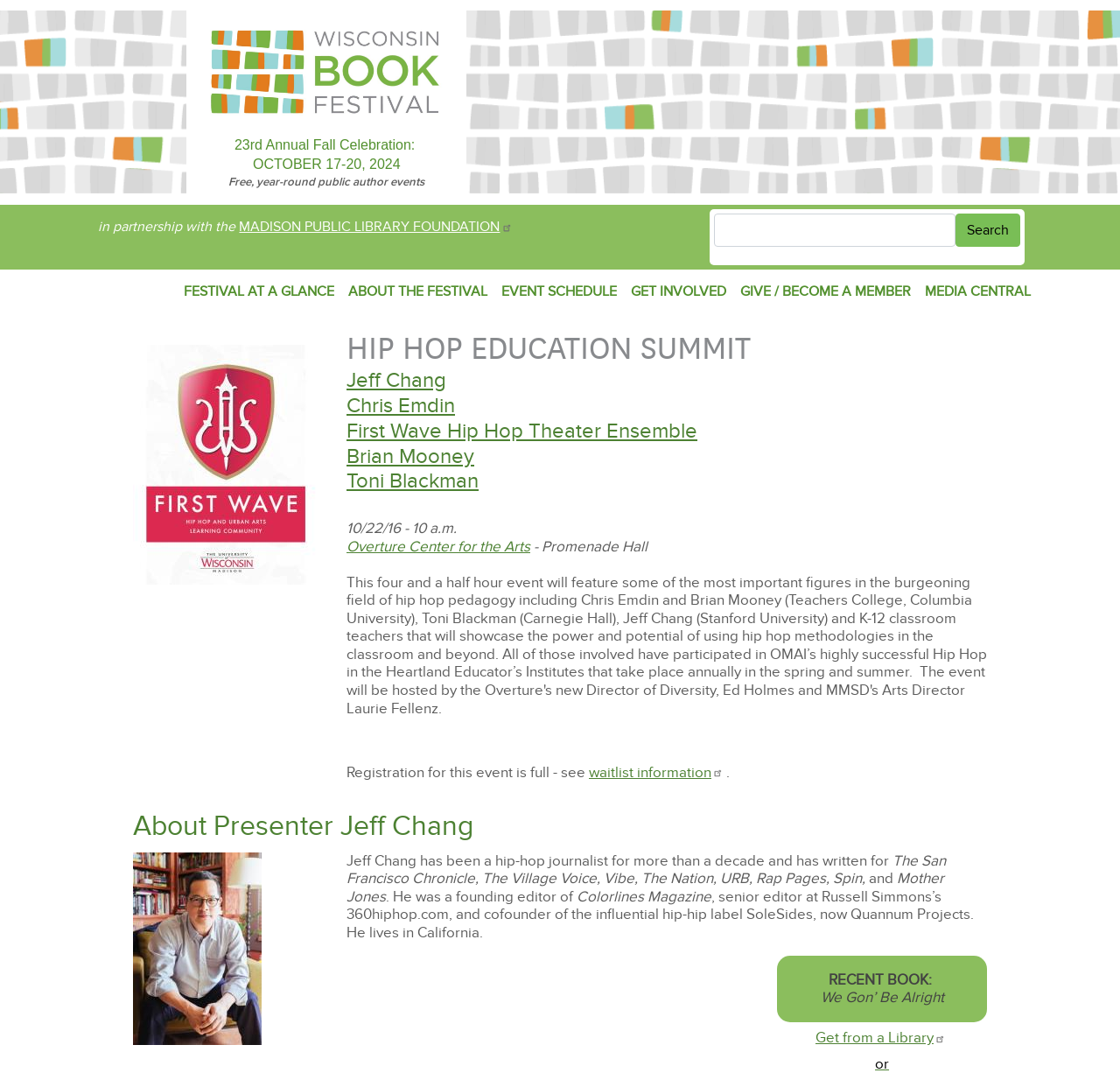Using the provided description: "About the Festival", find the bounding box coordinates of the corresponding UI element. The output should be four float numbers between 0 and 1, in the format [left, top, right, bottom].

[0.305, 0.256, 0.441, 0.285]